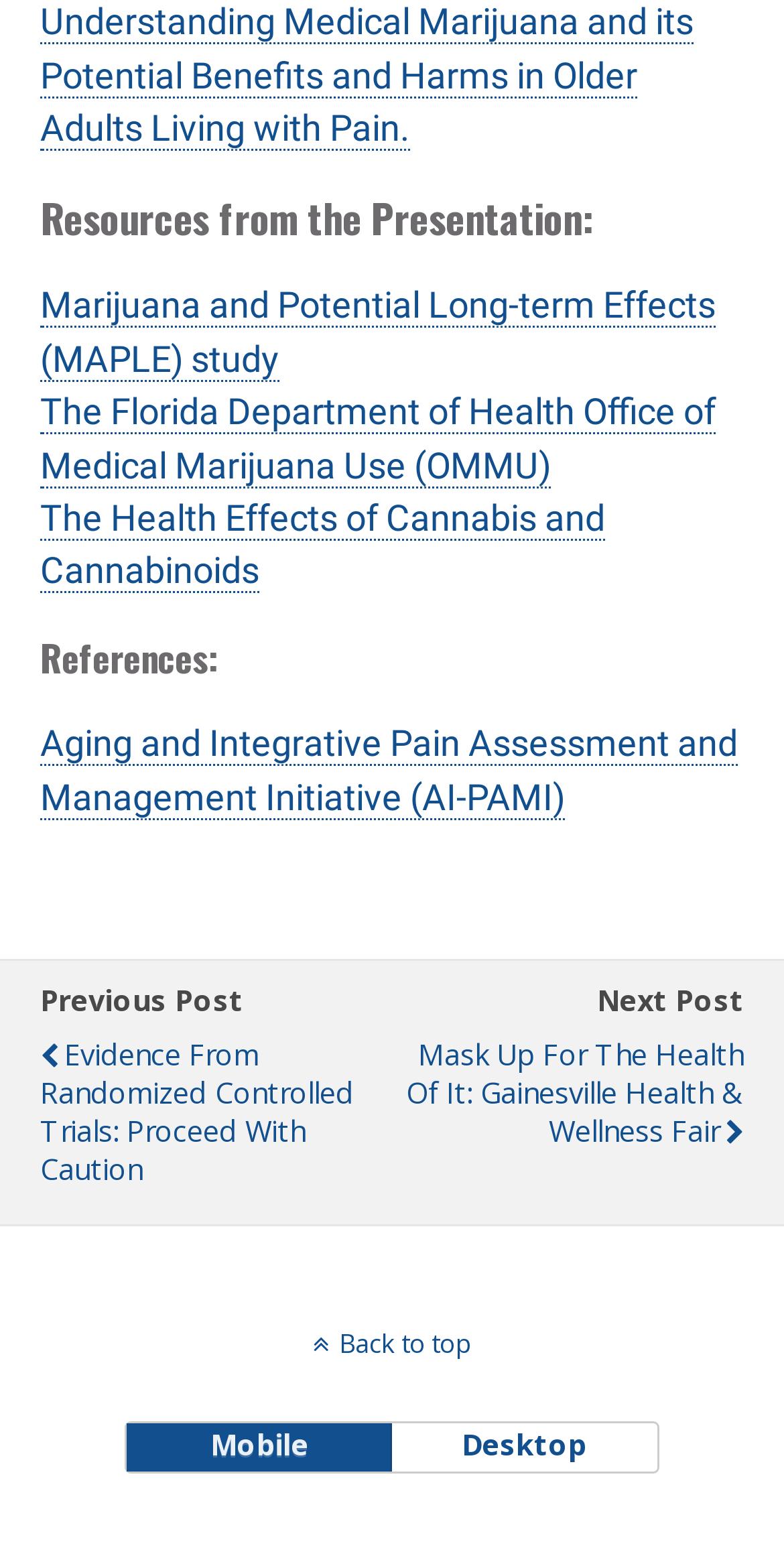Please specify the coordinates of the bounding box for the element that should be clicked to carry out this instruction: "Switch to mobile view". The coordinates must be four float numbers between 0 and 1, formatted as [left, top, right, bottom].

[0.163, 0.91, 0.5, 0.941]